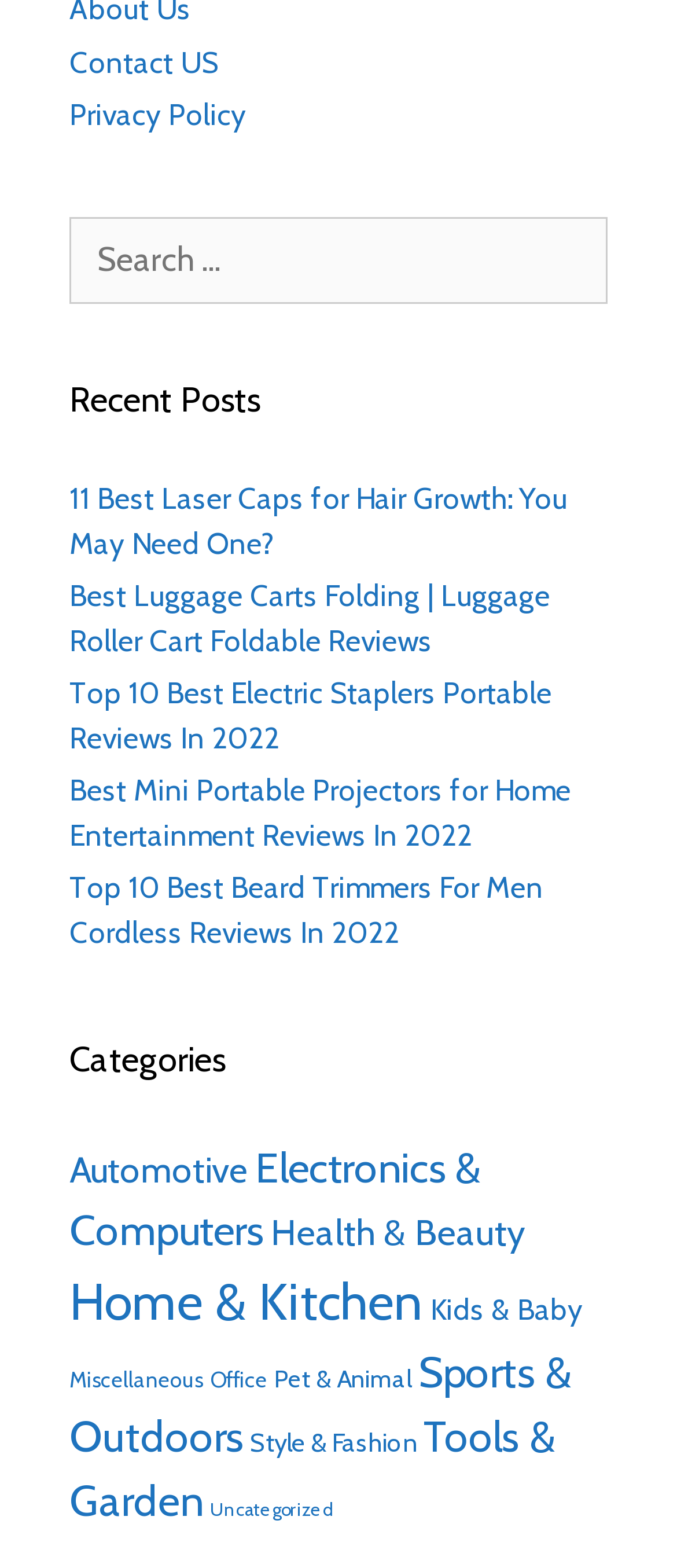Identify the bounding box coordinates of the clickable region required to complete the instruction: "Browse the Electronics & Computers category". The coordinates should be given as four float numbers within the range of 0 and 1, i.e., [left, top, right, bottom].

[0.103, 0.729, 0.71, 0.801]